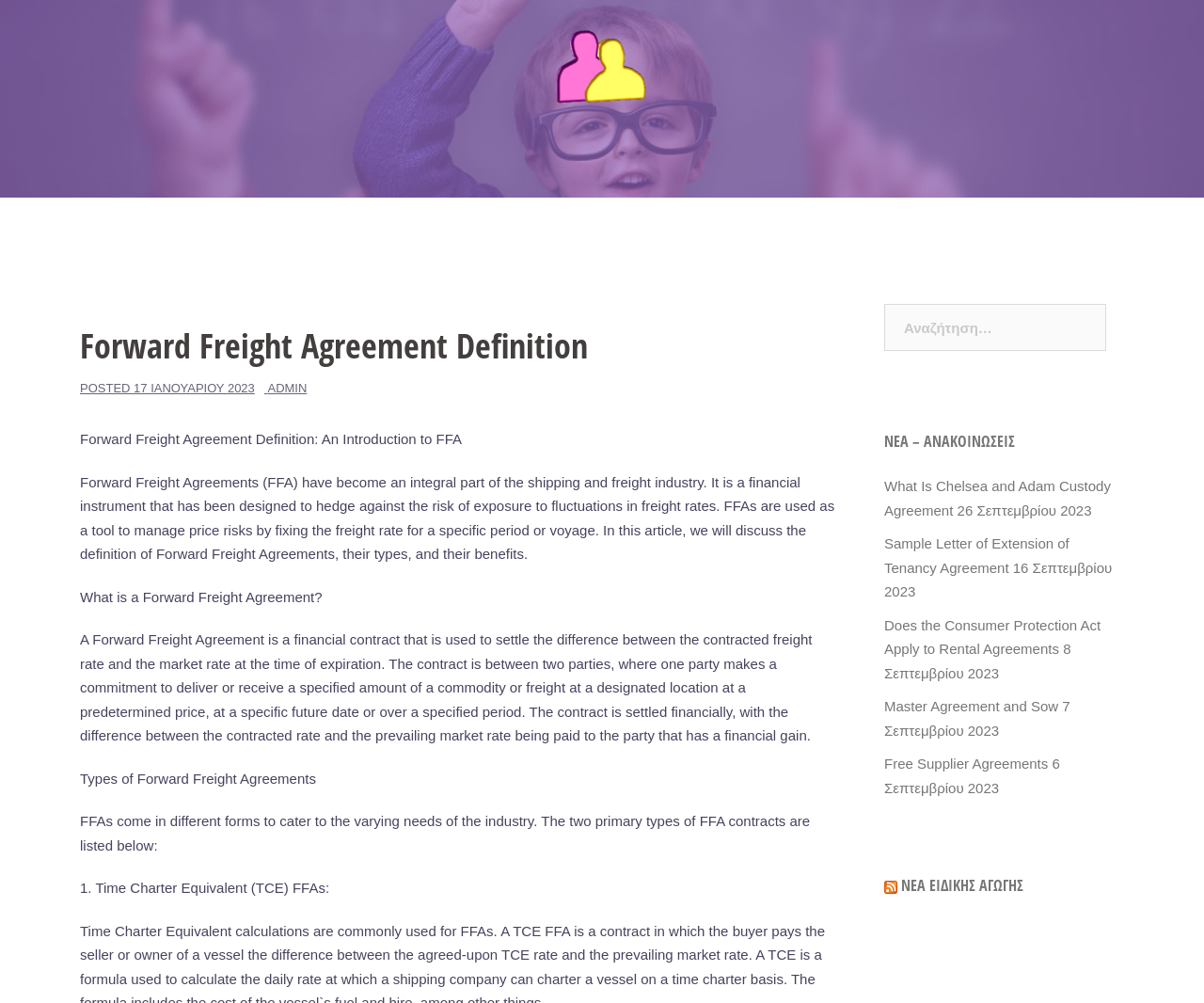Generate a comprehensive description of the contents of the webpage.

The webpage is about Forward Freight Agreement Definition, with a focus on explaining the concept and its types. At the top, there is a link to "Skip to content" and a logo of "Εταιρεία Ειδικής Παιδαγωγικής Ελλάδος" accompanied by an image. Below the logo, there is a header section with a heading "Forward Freight Agreement Definition" and a layout table containing a "POSTED" label, a date "17 ΙΑΝΟΥΑΡΙΟΥ 2023", and a link to "ADMIN".

The main content of the webpage is divided into sections, starting with an introduction to Forward Freight Agreements (FFA), explaining that they are financial instruments used to hedge against freight rate fluctuations. The text is followed by a section titled "What is a Forward Freight Agreement?" which provides a detailed definition of FFA. Next, there is a section on "Types of Forward Freight Agreements" that lists the different forms of FFA contracts.

On the right side of the page, there is a complementary section with a search bar and a heading "ΝΕΑ – ΑΝΑΚΟΙΝΩΣΕΙΣ" (News - Announcements). Below the heading, there are several links to news articles or announcements, each with a date, such as "What Is Chelsea and Adam Custody Agreement" and "Sample Letter of Extension of Tenancy Agreement". At the bottom of this section, there is a heading "RSS ΝΕΑ ΕΙΔΙΚΗΣ ΑΓΩΓΗΣ" (RSS Special Education News) with links to RSS and "ΝΕΑ ΕΙΔΙΚΗΣ ΑΓΩΓΗΣ" (Special Education News).